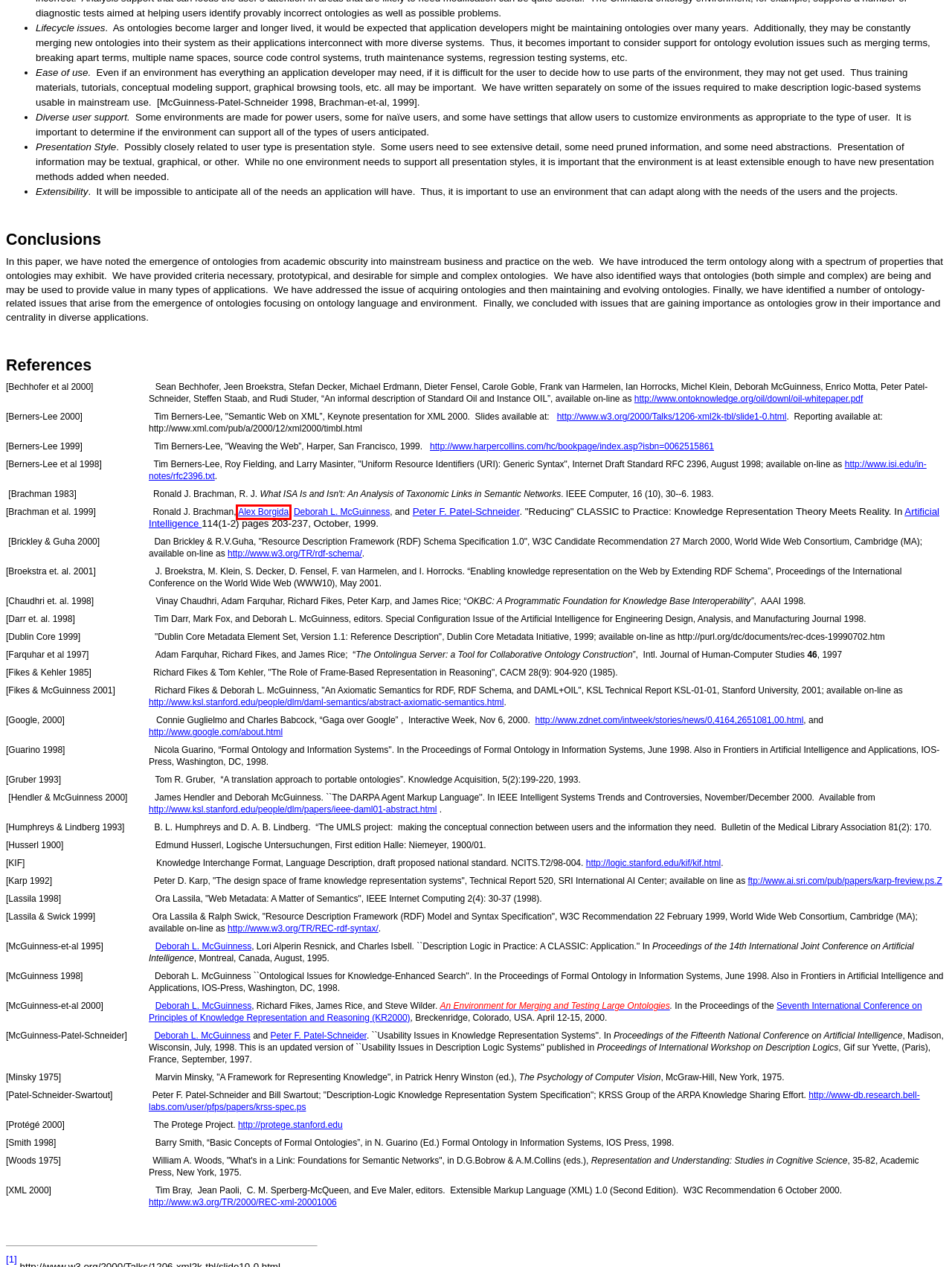Analyze the given webpage screenshot and identify the UI element within the red bounding box. Select the webpage description that best matches what you expect the new webpage to look like after clicking the element. Here are the candidates:
A. RDF Schema 1.1
B. DAML Ontology Library
C. Extensible Markup Language (XML) 1.0 (Second Edition)
D. Semantic Web - XML2000 - slide "Semantic Web on XML"
E. Home Page for Alex Borgida
F. protégé
G. Unified Medical Language System (UMLS)
H. RDF/XML Syntax Specification (Revised)

E